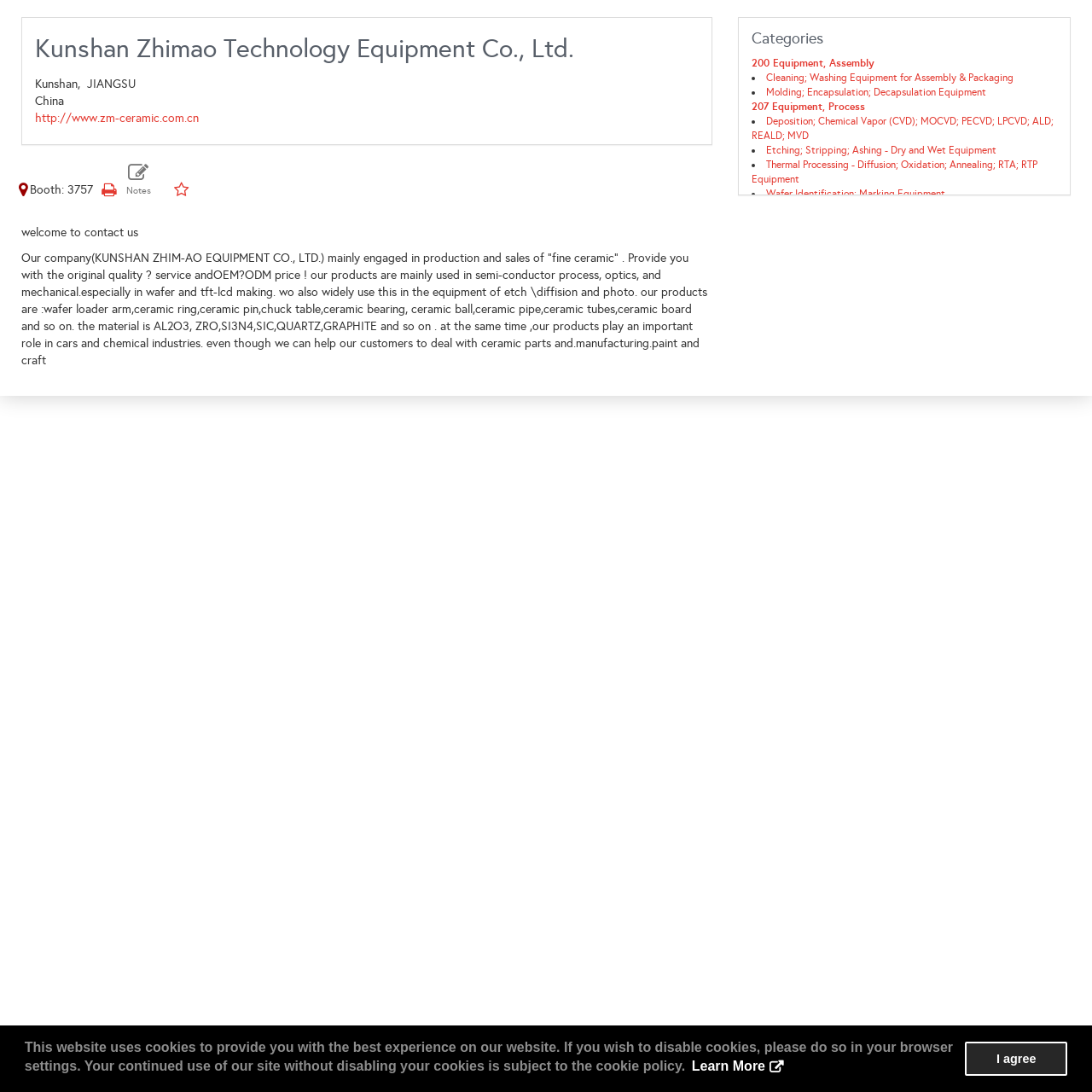Determine the bounding box coordinates of the clickable region to carry out the instruction: "add to my exhibitors".

[0.157, 0.169, 0.176, 0.18]